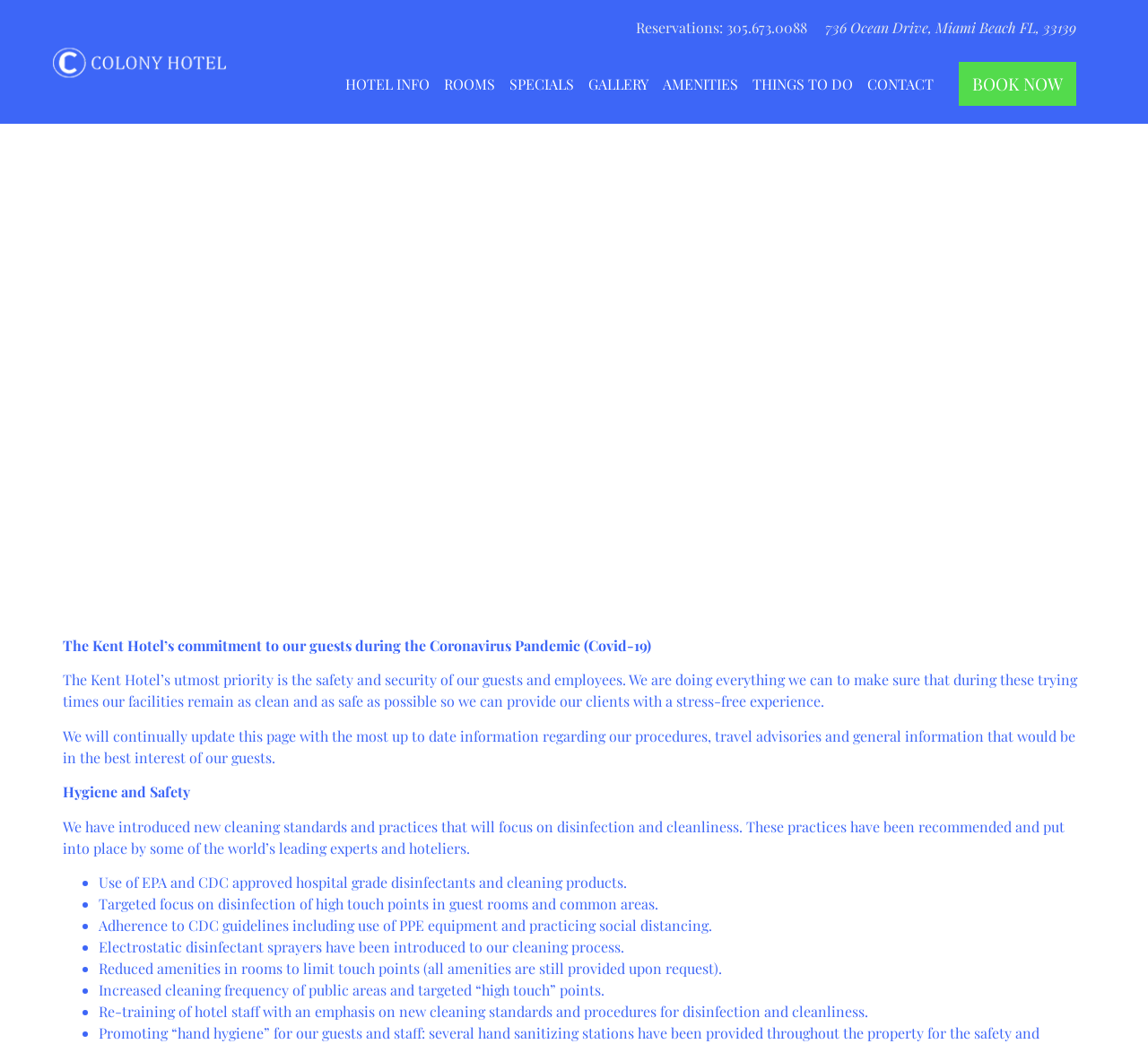Locate the bounding box coordinates of the segment that needs to be clicked to meet this instruction: "Book a room now".

[0.835, 0.059, 0.937, 0.101]